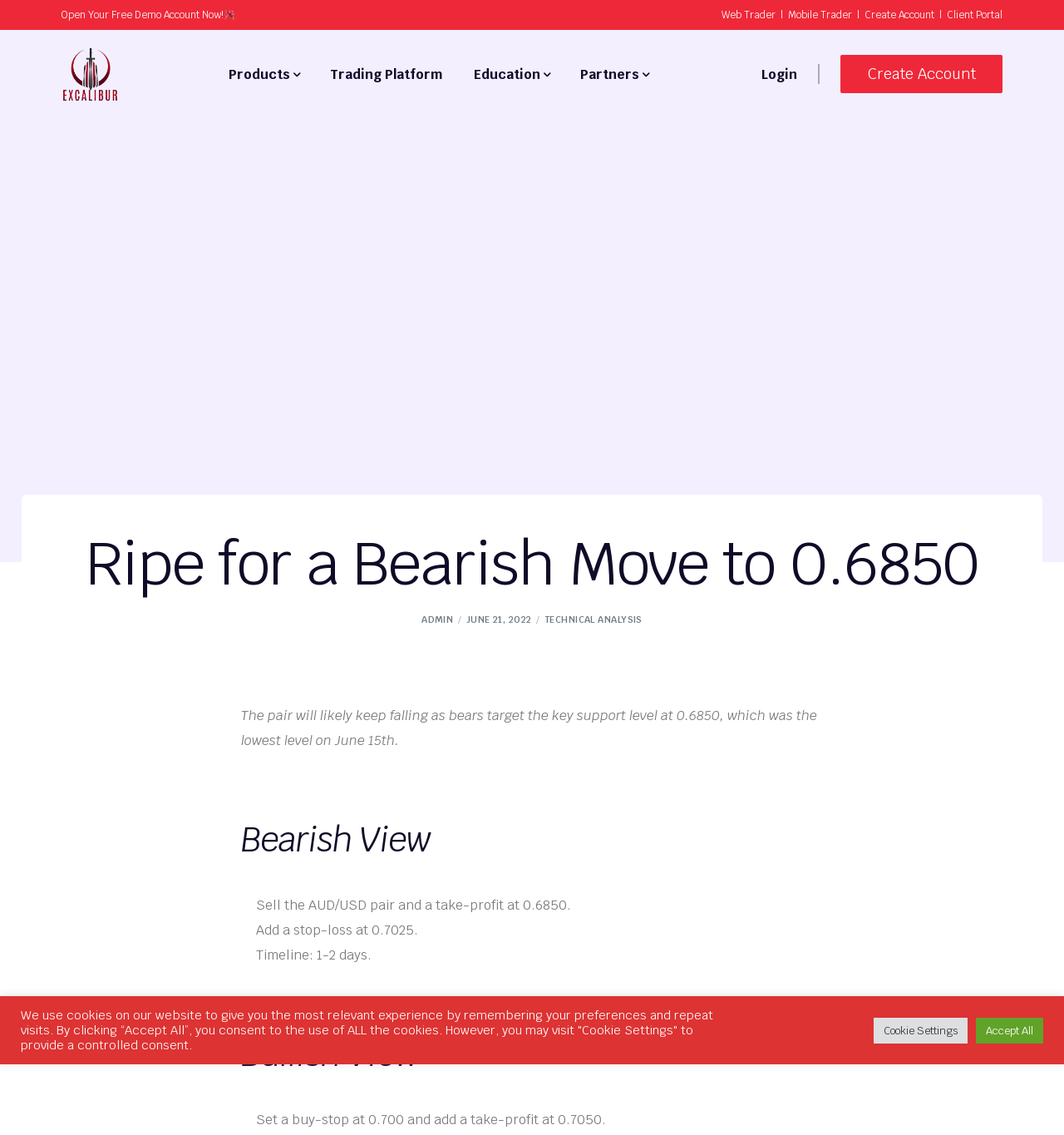What type of products does the website offer?
Examine the image and give a concise answer in one word or a short phrase.

Forex, Commodities, Stocks, Cryptocurrency